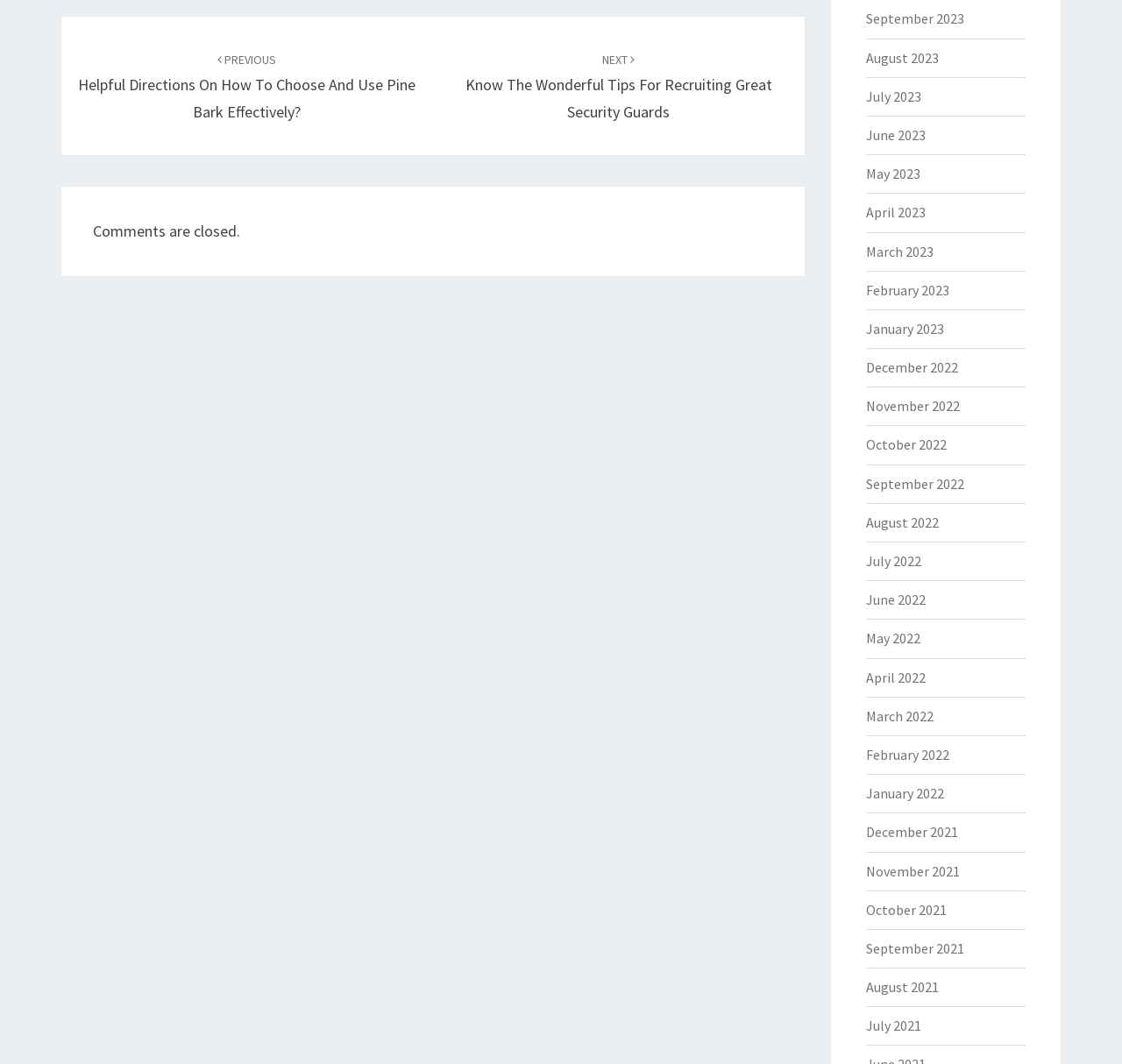Point out the bounding box coordinates of the section to click in order to follow this instruction: "go to previous post".

[0.07, 0.045, 0.371, 0.114]